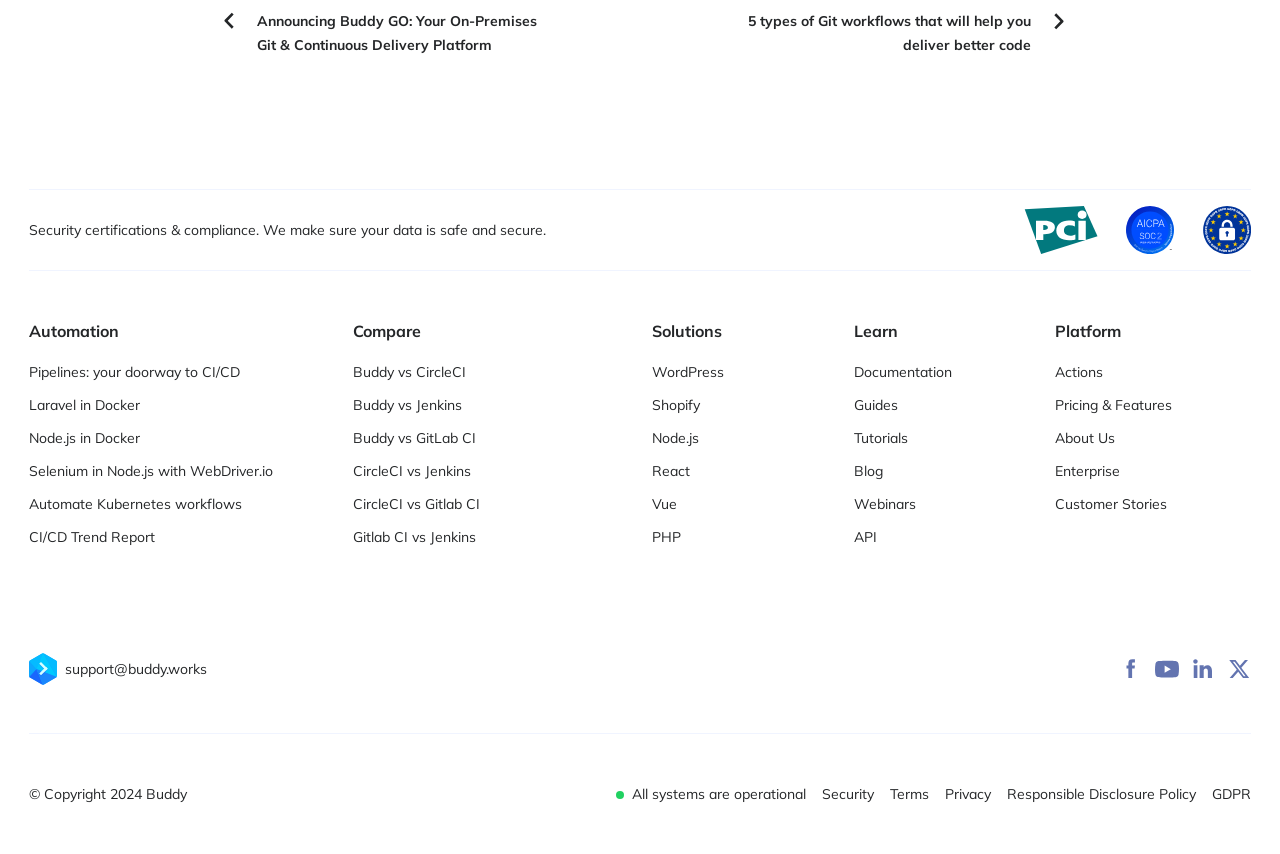With reference to the image, please provide a detailed answer to the following question: What type of workflows can be automated on this platform?

The webpage provides links to automate various workflows, such as pipelines, Laravel, Node.js, Selenium, and Kubernetes, which suggests that this platform is capable of automating Continuous Integration and Continuous Deployment workflows.